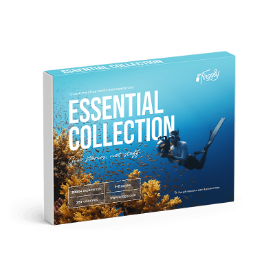Paint a vivid picture with your description of the image.

The image features a beautifully designed box for the "Essential Collection," part of a curated selection of gifts tailored for foster moms. The packaging prominently displays the collection's name in bold, striking letters against a vibrant underwater backdrop, which showcases a diver exploring colorful coral reefs. This serene aquatic scene not only captures the eye but also conveys a sense of adventure and exploration—two themes that resonate with nurturing and supportive environments. The gift box promises a thoughtfully assembled assortment of items perfect for those managing the unique challenges and joys of foster parenting, emphasizing practicality and interaction.